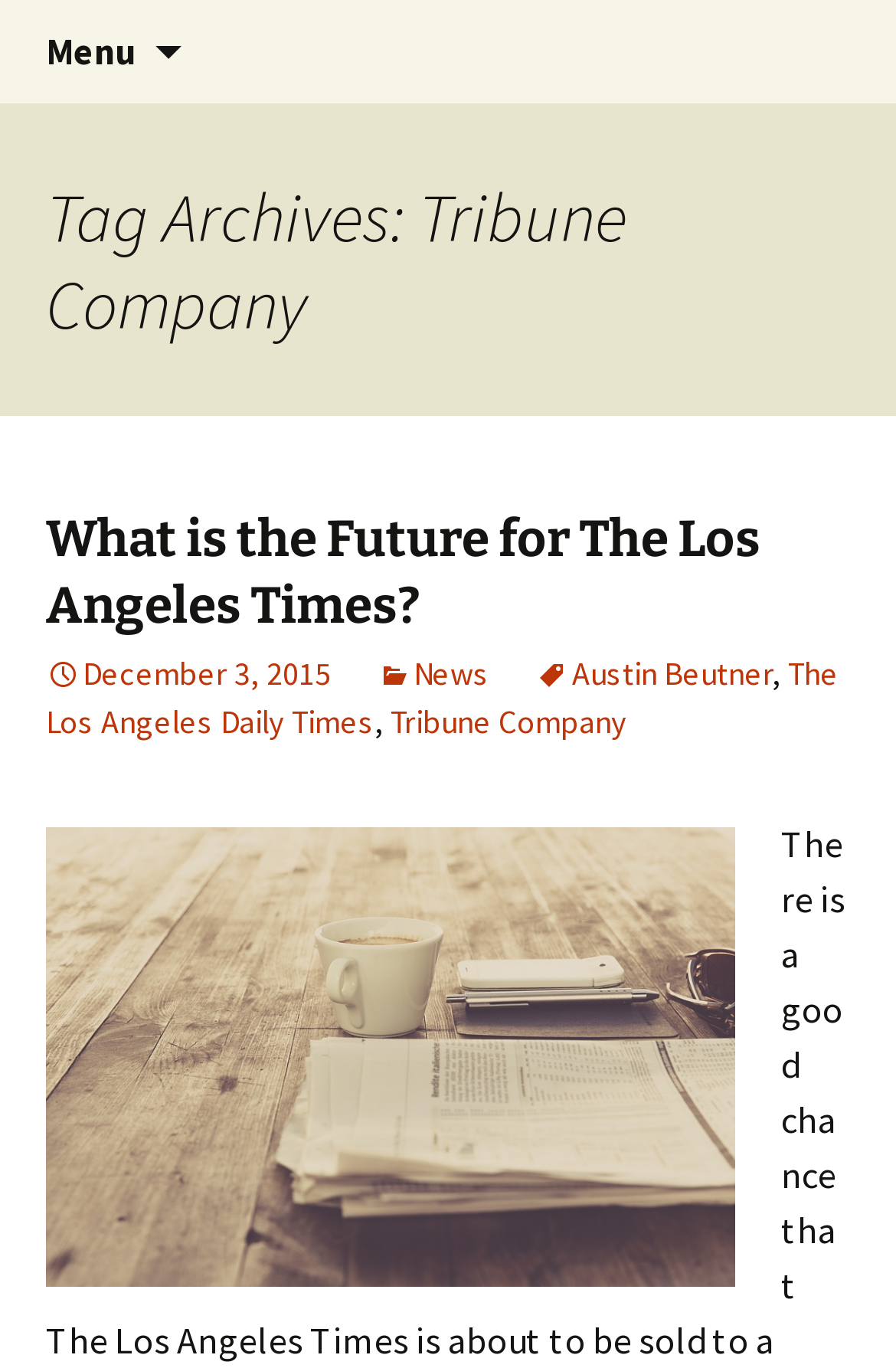Provide a thorough and detailed response to the question by examining the image: 
What is the author of the article 'What is the Future for The Los Angeles Times?'?

I found the author of the article 'What is the Future for The Los Angeles Times?' by looking at the link ' Austin Beutner' which is adjacent to the article title.